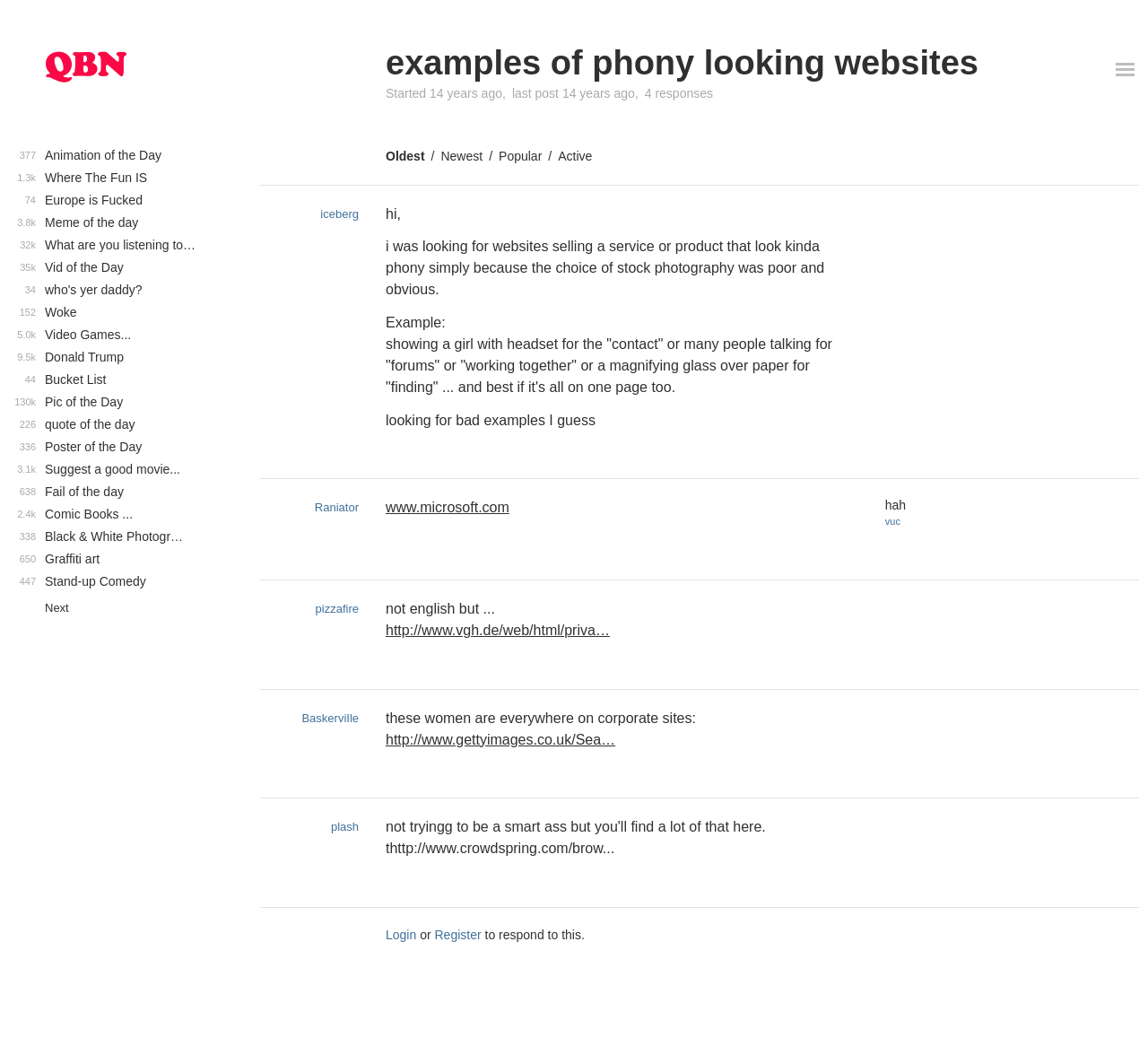Identify the bounding box of the UI element that matches this description: "Comic Books ...".

[0.0, 0.477, 0.195, 0.498]